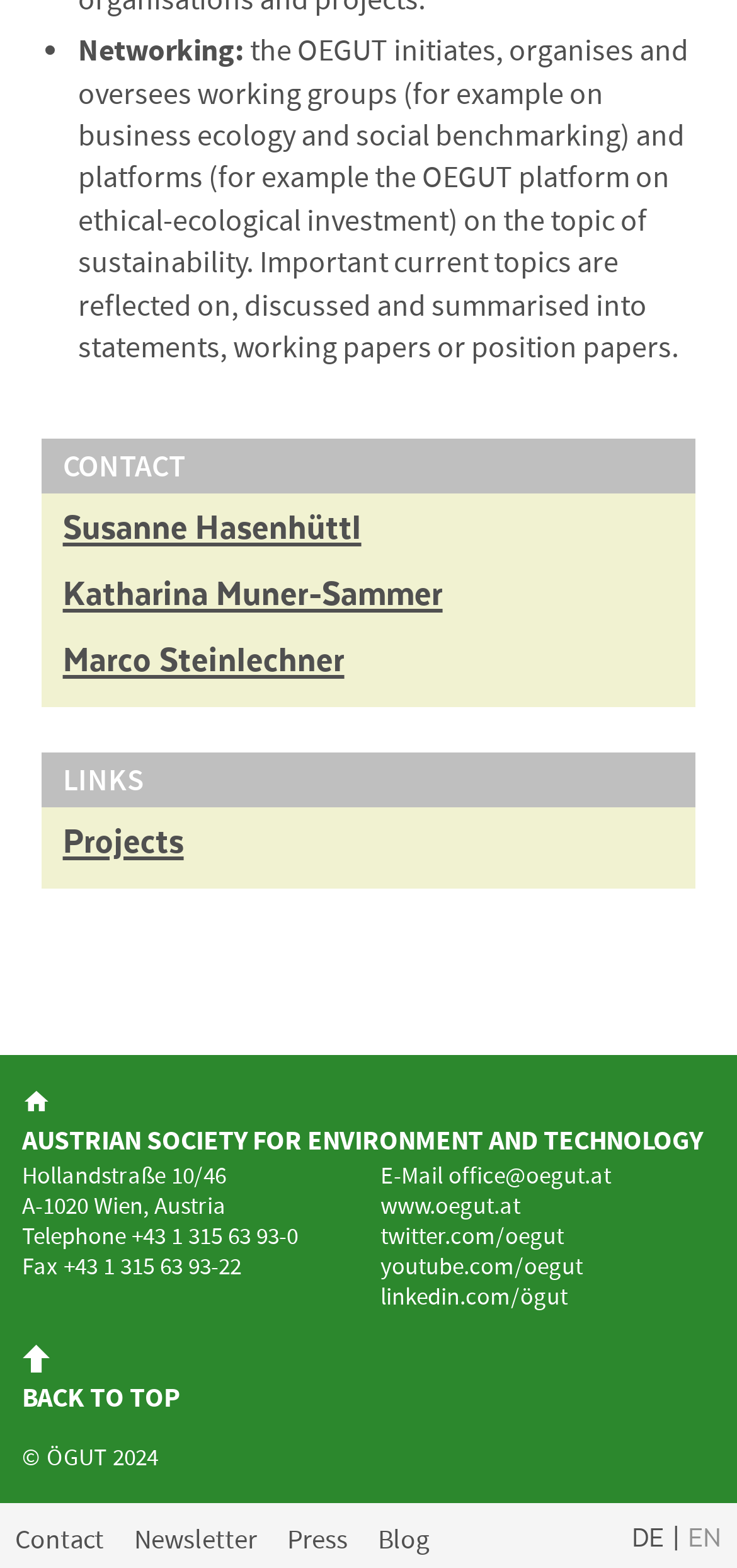Please find the bounding box coordinates of the clickable region needed to complete the following instruction: "Click on Susanne Hasenhüttl". The bounding box coordinates must consist of four float numbers between 0 and 1, i.e., [left, top, right, bottom].

[0.085, 0.323, 0.915, 0.353]